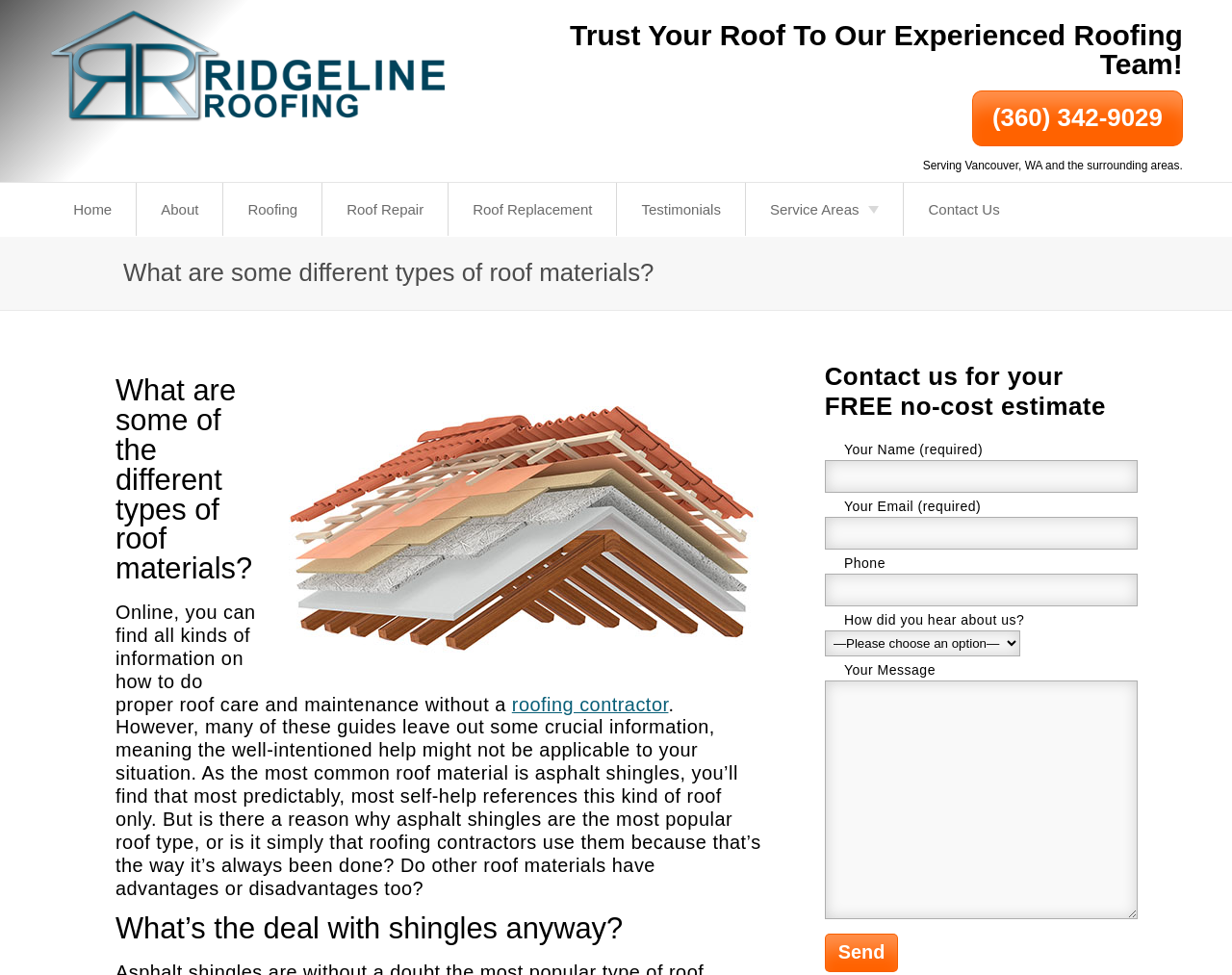Detail the webpage's structure and highlights in your description.

The webpage is about Ridgeline Roofing, a roofing contractor in Vancouver, WA, and surrounding areas. At the top, there is a prominent header with the company's slogan "Trust Your Roof To Our Experienced Roofing Team!" and a phone number "(360) 342-9029". Below this, there is a brief description of the company's service area.

The main navigation menu is located at the top-left, with links to "Home", "About", "Roofing", "Roof Repair", "Roof Replacement", "Testimonials", "Service Areas", and "Contact Us". There is also a sub-menu for "Service Areas" with links to specific locations such as Vancouver WA, Battle Ground, Camas, and more.

The main content of the page is divided into sections. The first section has a heading "What are some different types of roof materials?" and a brief introduction to the topic. Below this, there is an image related to roofing materials.

The next section has a heading "What are some of the different types of roof materials?" and a lengthy paragraph discussing the limitations of online guides for roof care and maintenance. This section also contains a link to "roofing contractor" and continues to discuss the advantages and disadvantages of different roof materials, with a focus on asphalt shingles.

Further down, there is a heading "What’s the deal with shingles anyway?" which likely introduces a new section discussing shingles in more detail.

On the right side of the page, there is a contact form with fields for name, email, phone, and message, as well as a "Send" button. Above the form, there is a call-to-action to contact the company for a free estimate.